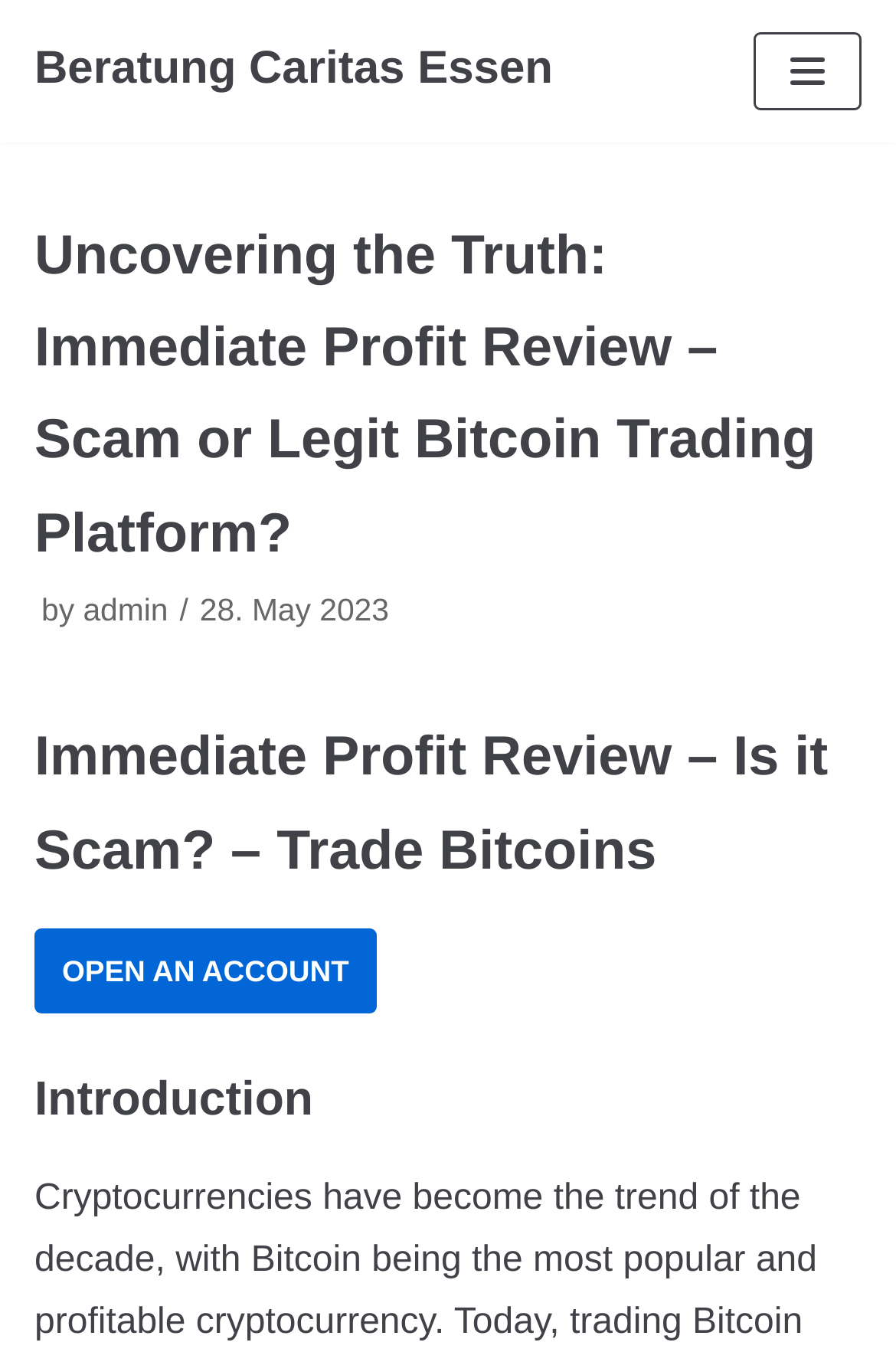Respond to the following question using a concise word or phrase: 
How many headings are there in the article?

3